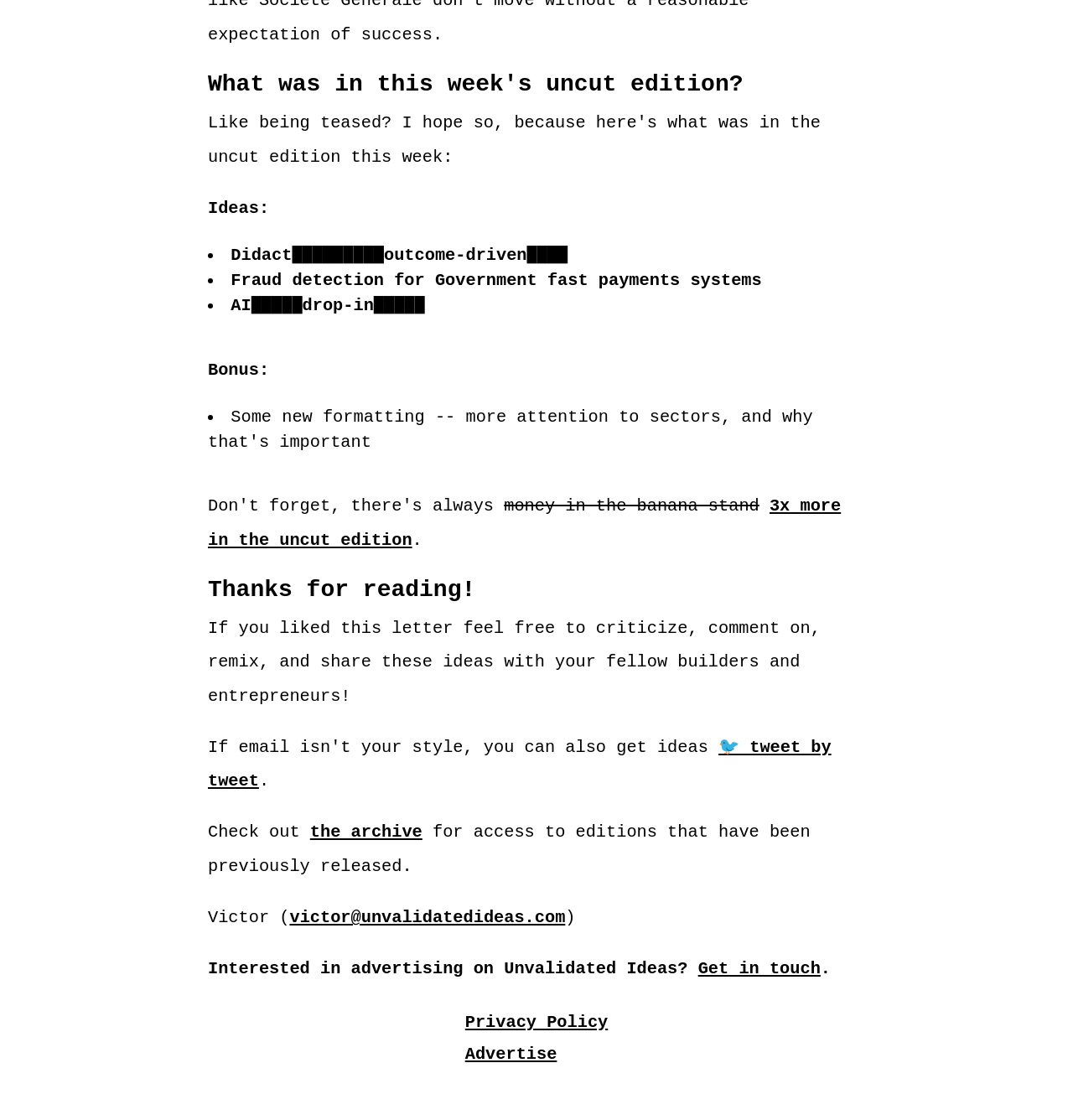Kindly respond to the following question with a single word or a brief phrase: 
What is the topic of the uncut edition?

Ideas